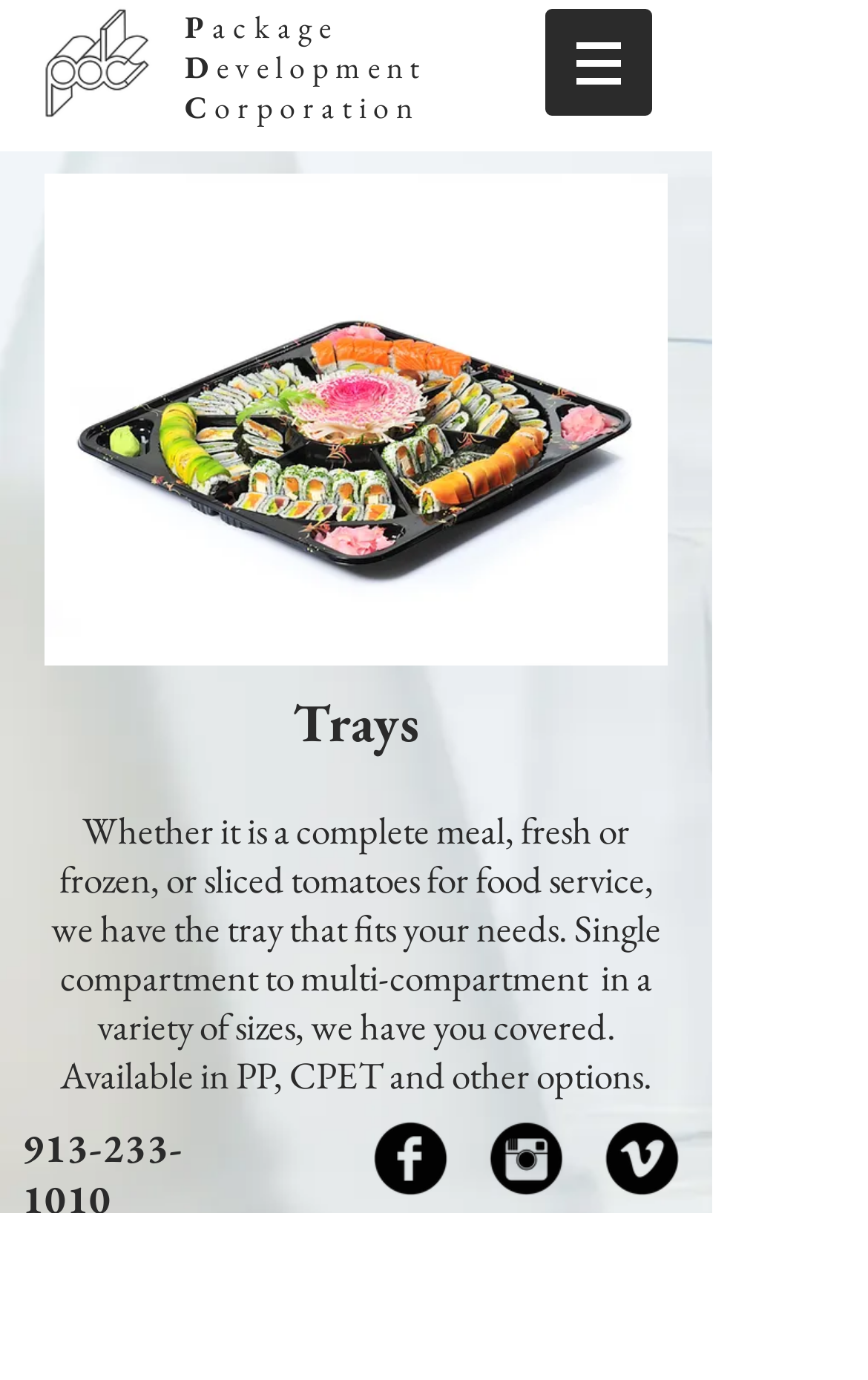How can I contact the company?
From the screenshot, provide a brief answer in one word or phrase.

913-233-1010